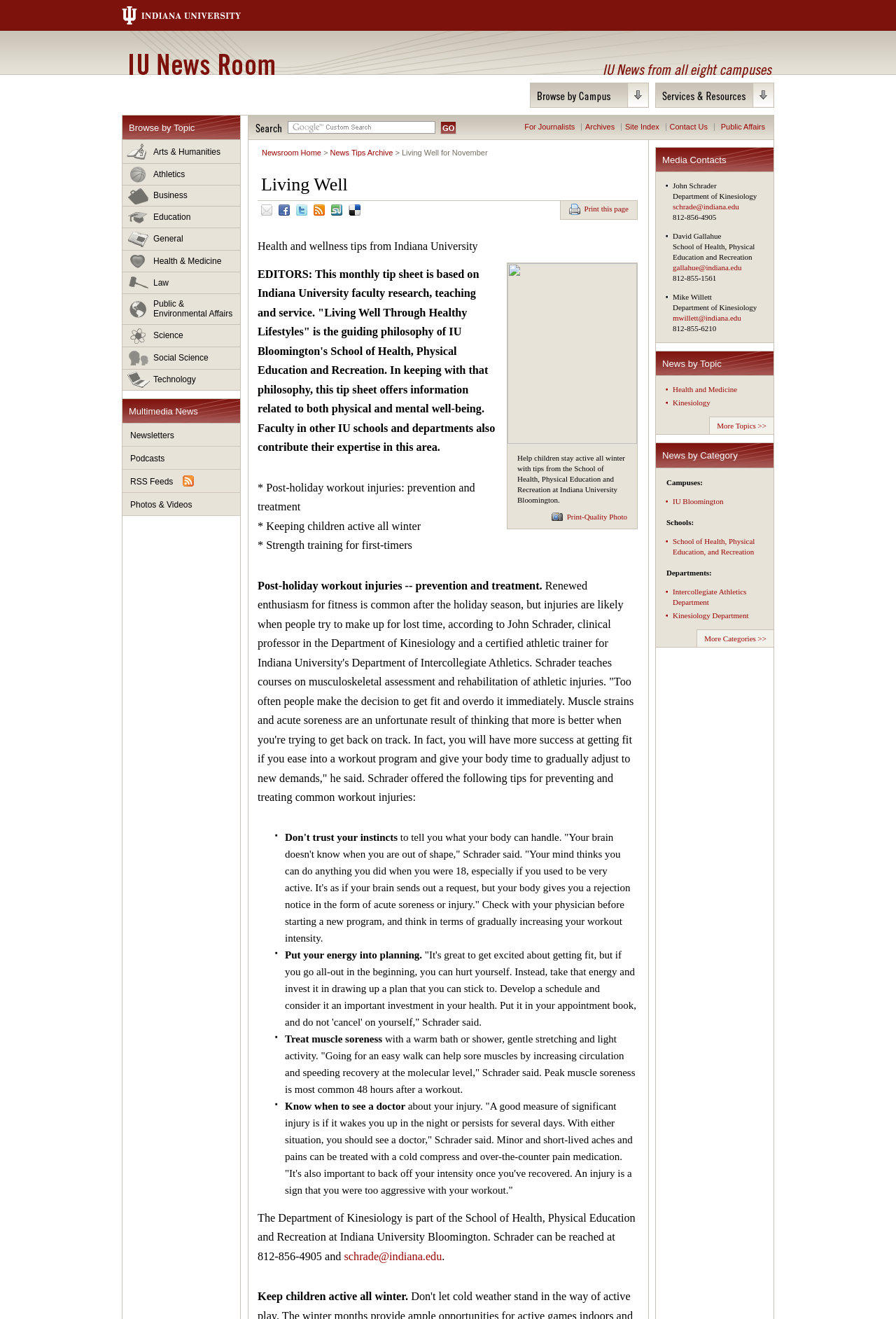What is the purpose of the 'Search' function?
Utilize the information in the image to give a detailed answer to the question.

The 'Search' function is located in the top-right corner of the webpage, and its purpose is to allow users to search the website for specific topics or keywords, as indicated by the heading 'Search' and the presence of a search box and 'GO' button.